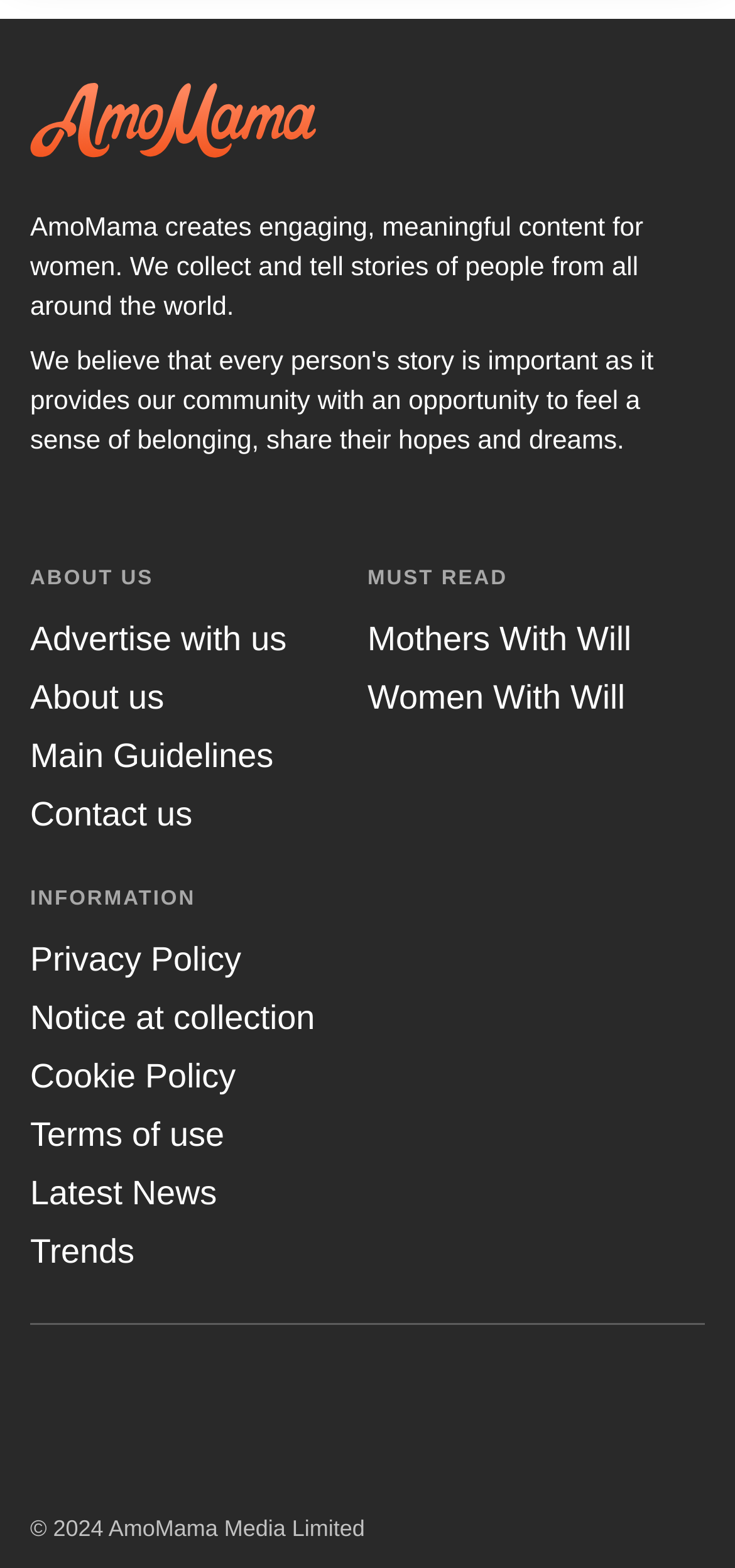Show me the bounding box coordinates of the clickable region to achieve the task as per the instruction: "Visit Mothers With Will".

[0.5, 0.395, 0.859, 0.419]